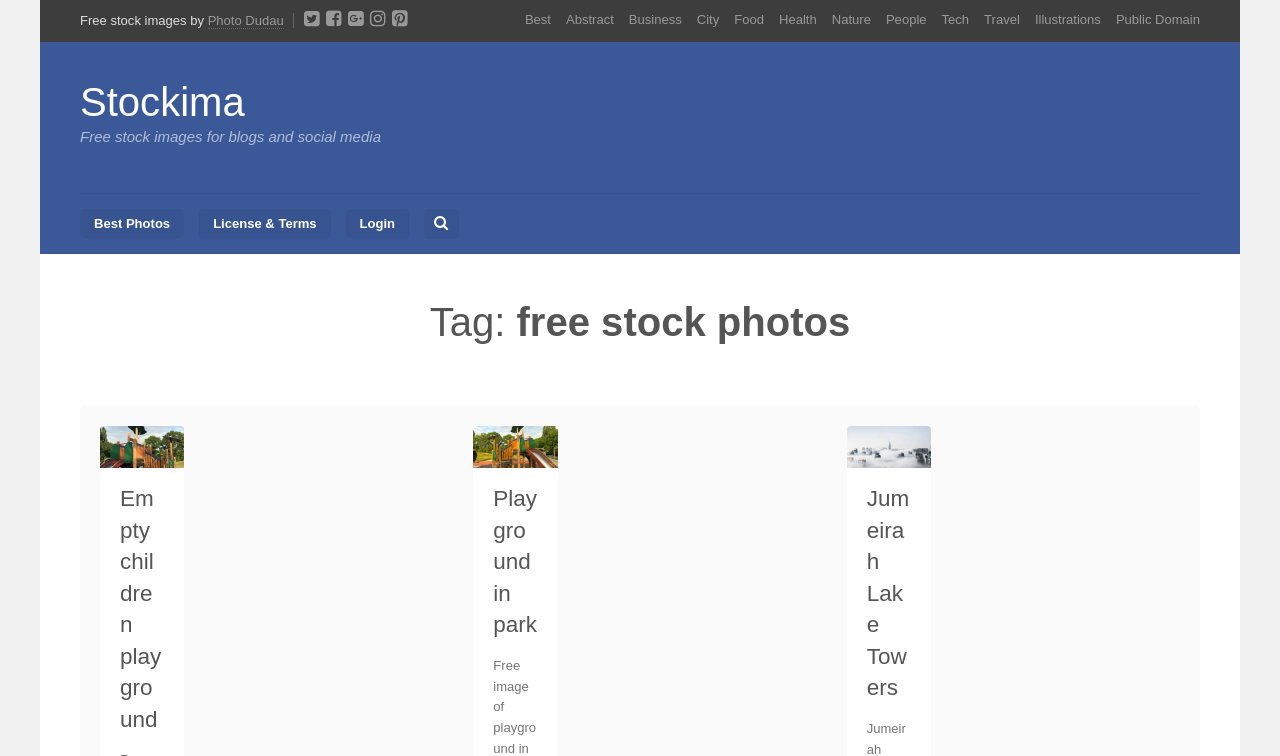Please find the bounding box coordinates in the format (top-left x, top-left y, bottom-right x, bottom-right y) for the given element description. Ensure the coordinates are floating point numbers between 0 and 1. Description: Jumeirah Lake Towers

[0.677, 0.643, 0.71, 0.926]